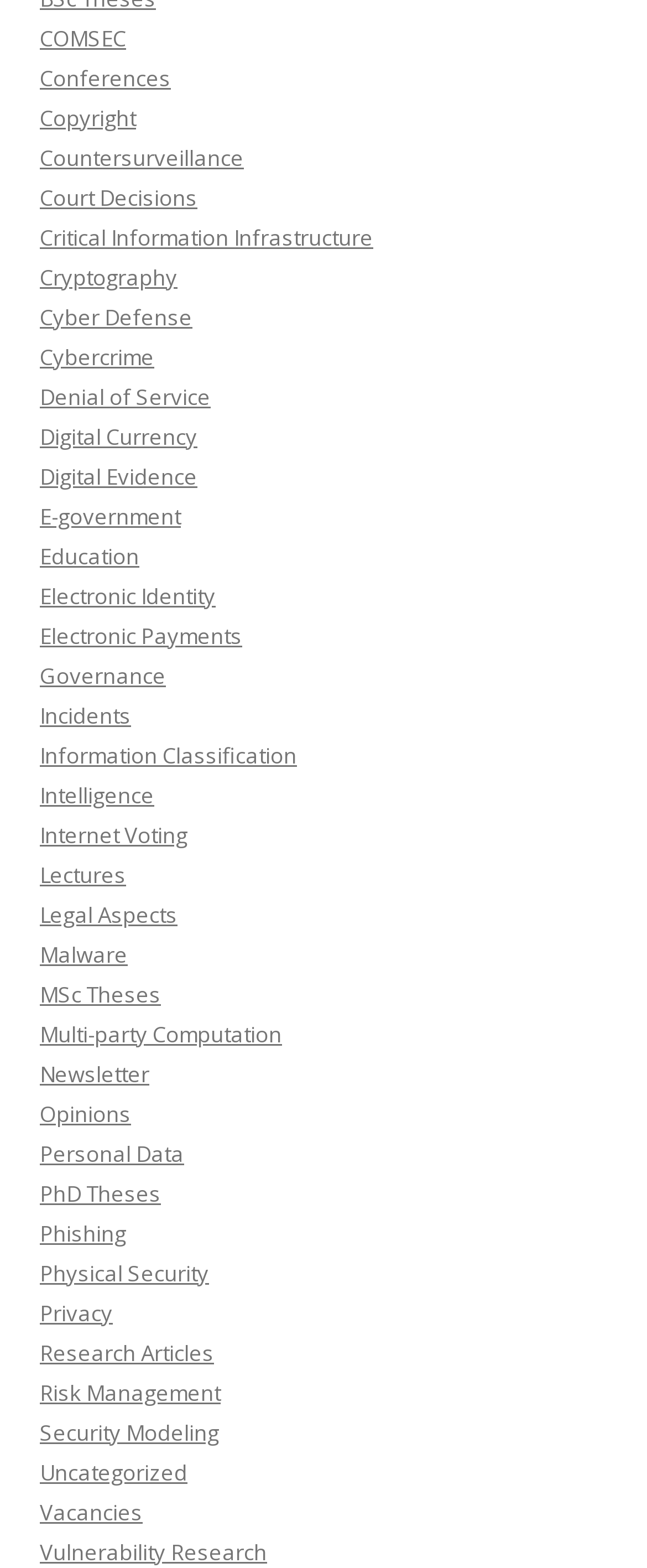Determine the bounding box coordinates of the region that needs to be clicked to achieve the task: "View Conferences".

[0.062, 0.04, 0.264, 0.059]